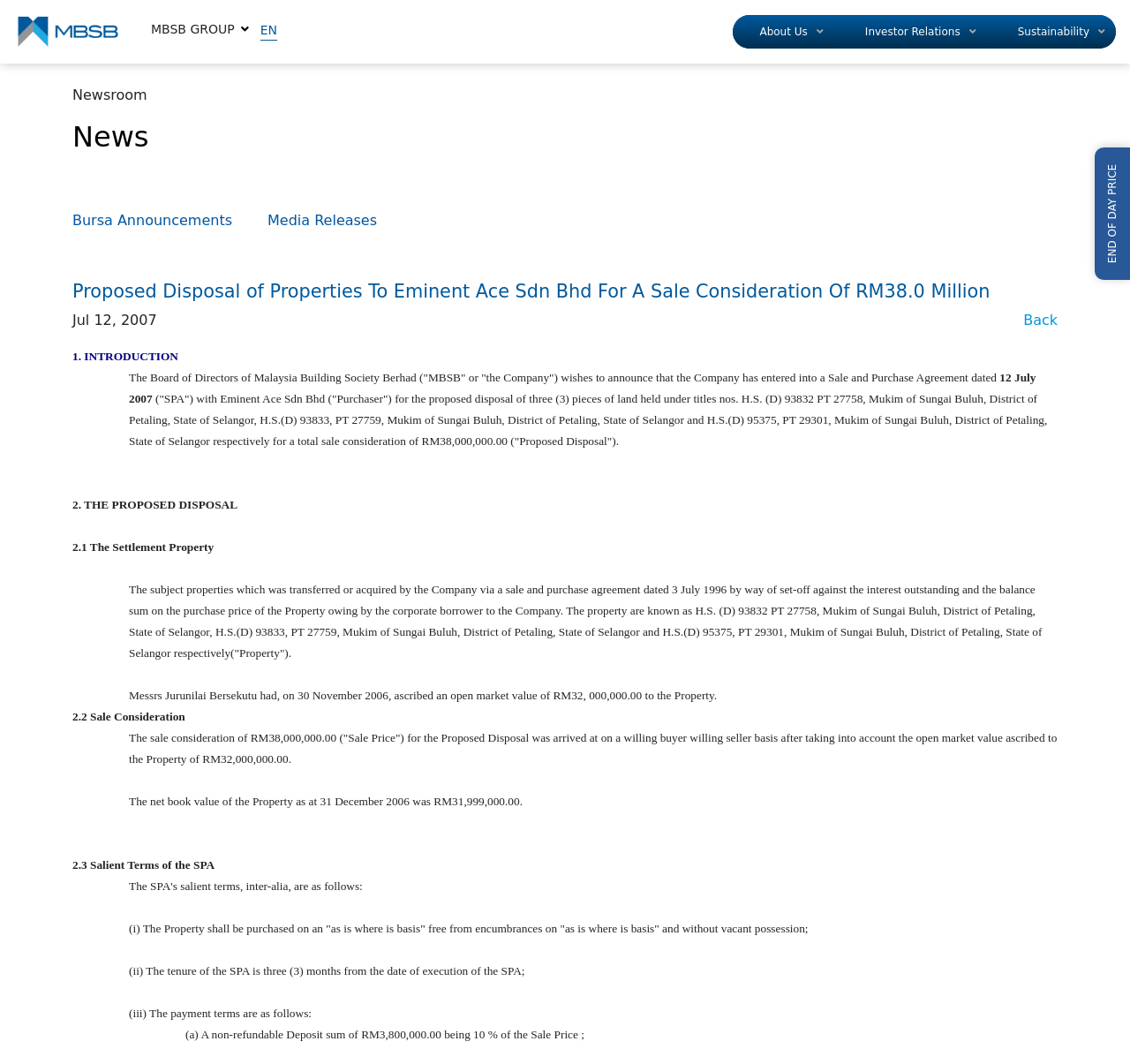Generate the text content of the main heading of the webpage.

END OF DAY PRICE